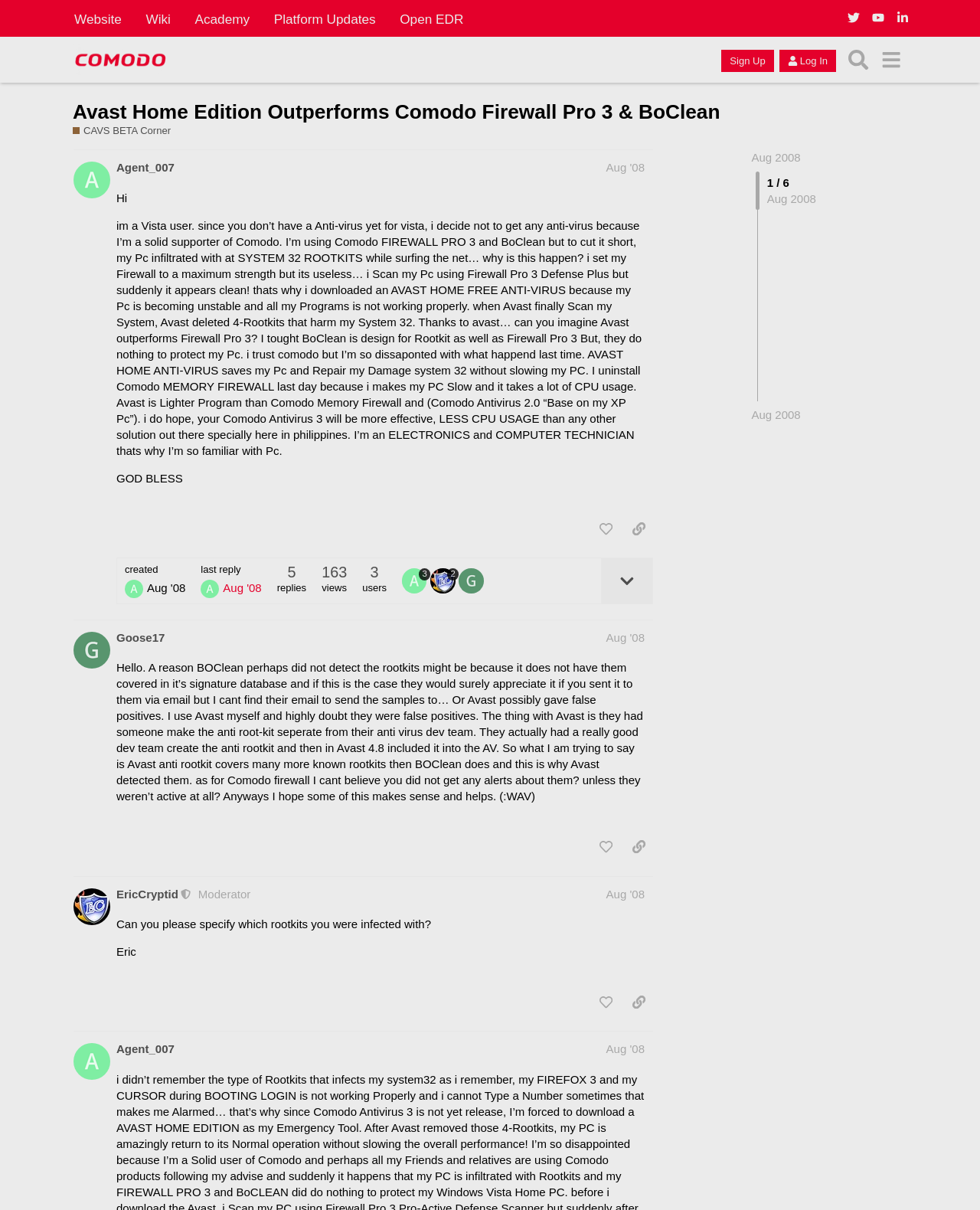Using the information in the image, give a comprehensive answer to the question: 
What is the name of the antivirus software mentioned in the first post?

I read the text of the first post and found that the author mentioned using Avast antivirus software to detect and remove rootkits from their system.